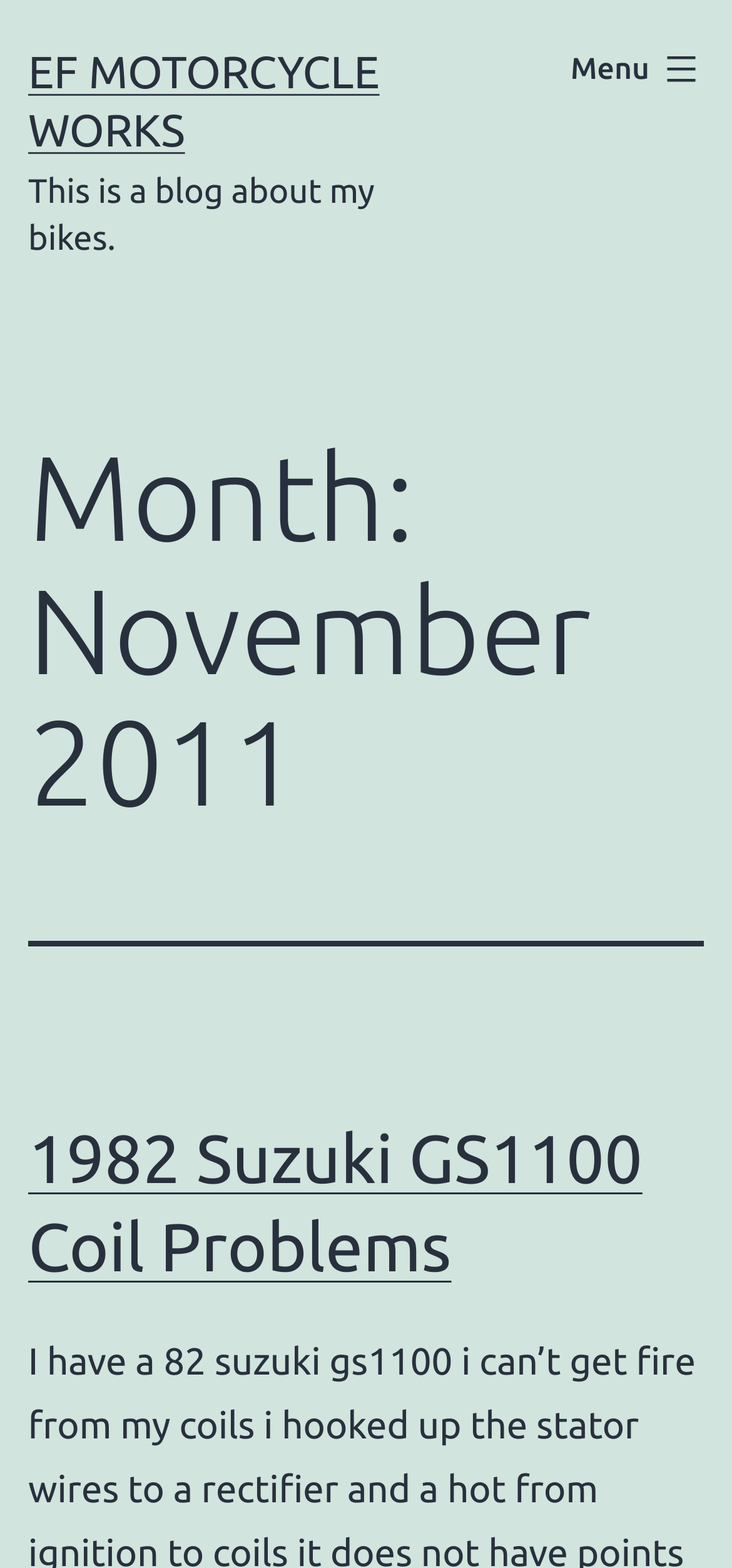Extract the bounding box for the UI element that matches this description: "Menu Close".

[0.741, 0.018, 1.0, 0.071]